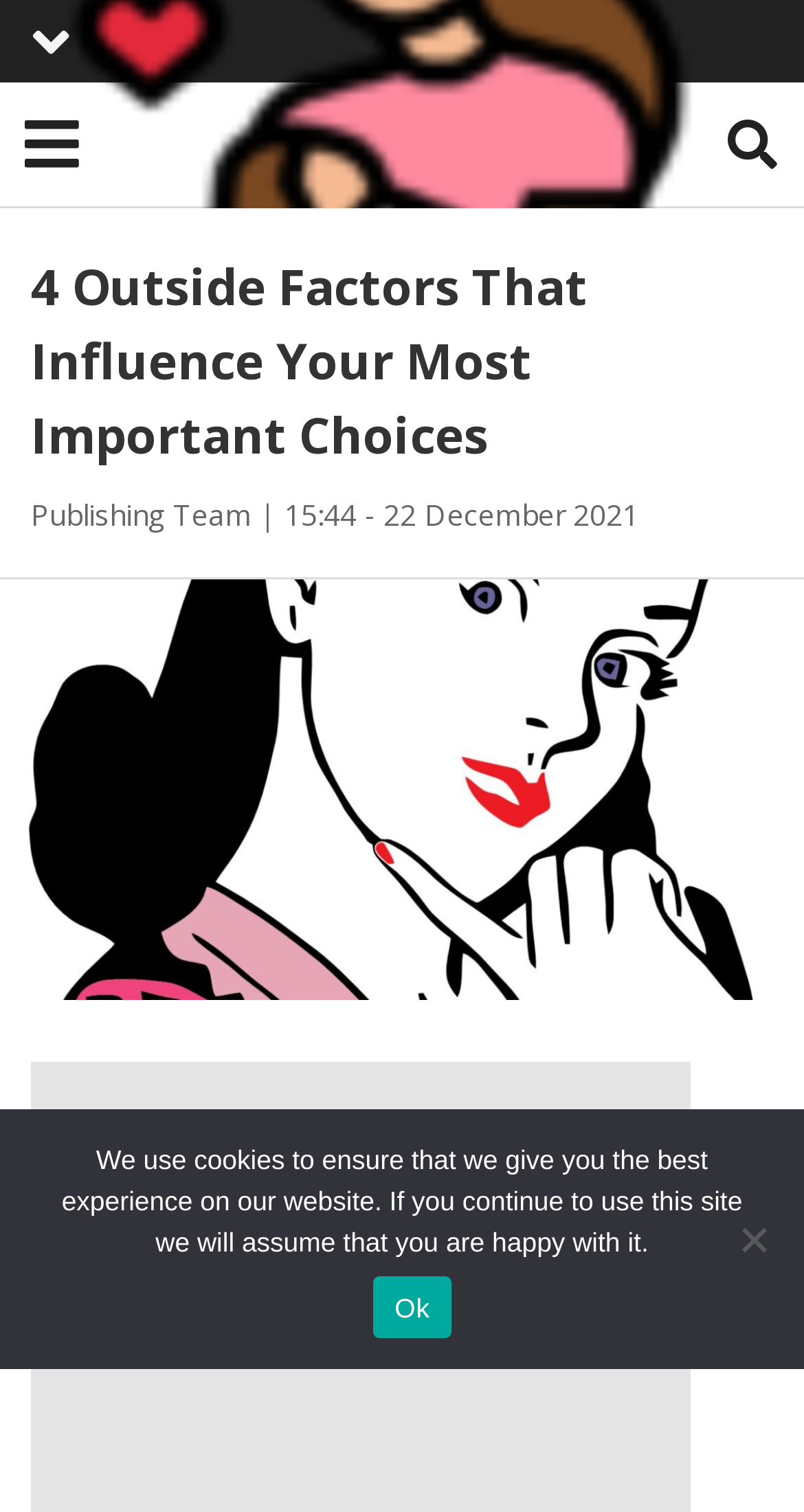Respond to the following question with a brief word or phrase:
How many menu items are there?

6